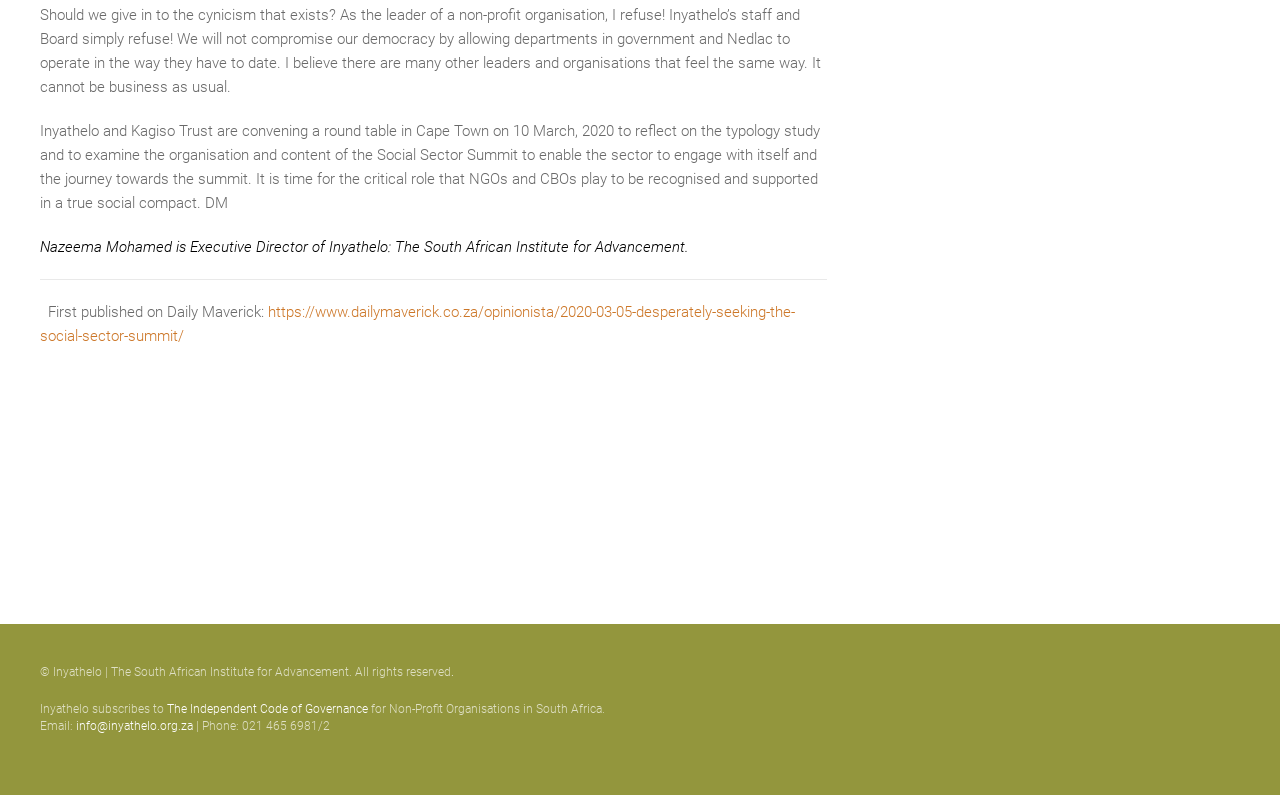Using the information shown in the image, answer the question with as much detail as possible: What is the email address of Inyathelo?

The answer can be found in the link element, which has the email address 'info@inyathelo.org.za'. This email address is associated with the text 'Email:'.